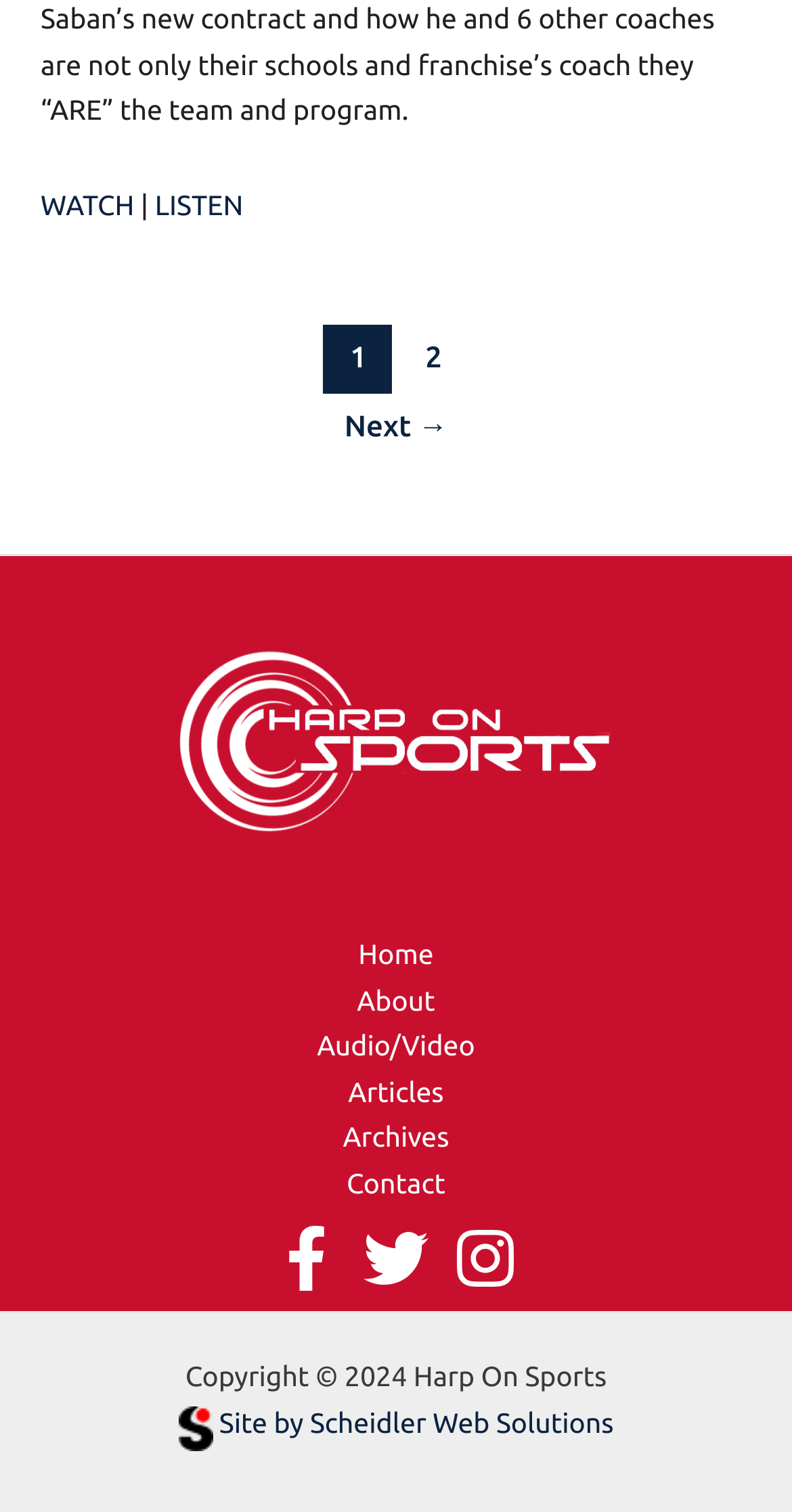Given the element description Next →, predict the bounding box coordinates for the UI element in the webpage screenshot. The format should be (top-left x, top-left y, bottom-right x, bottom-right y), and the values should be between 0 and 1.

[0.051, 0.26, 0.949, 0.306]